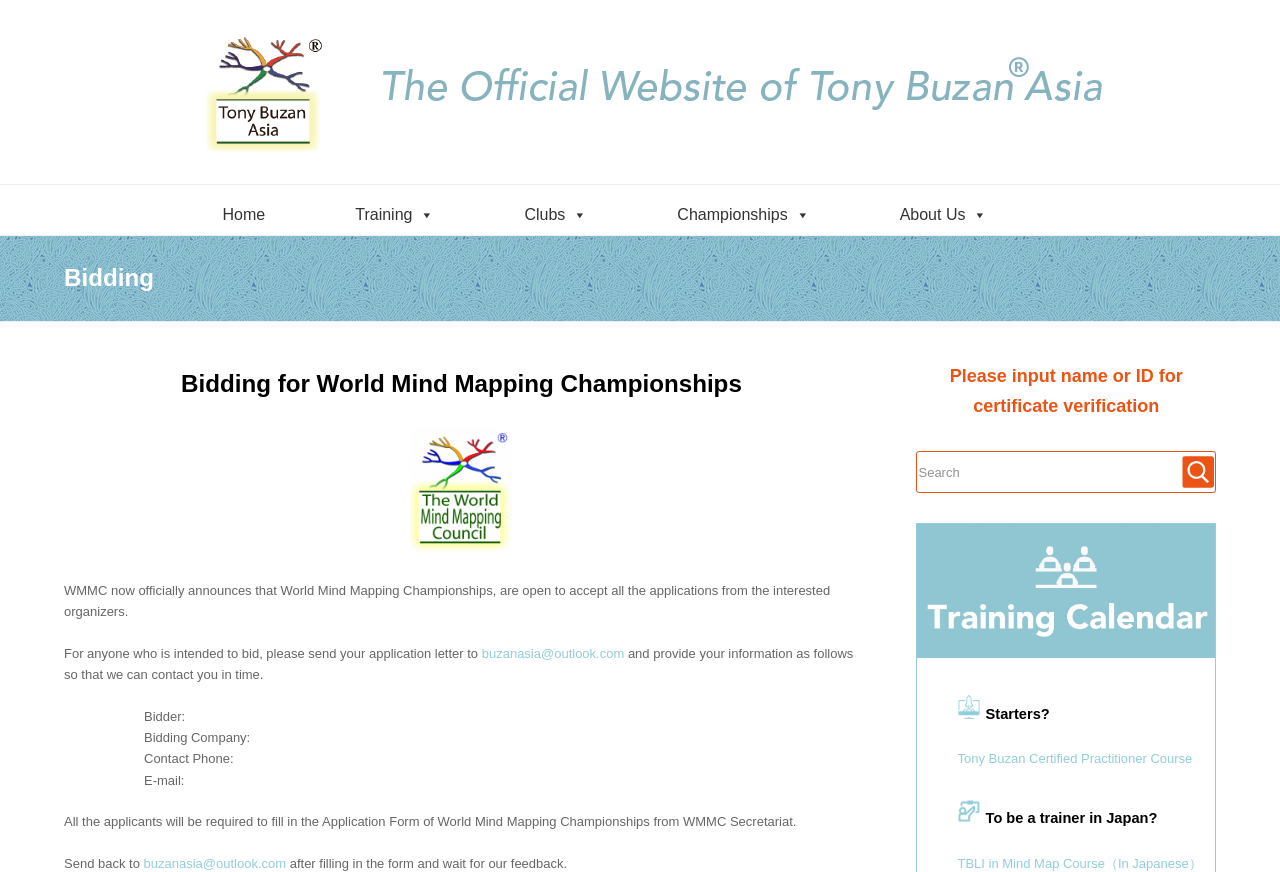What is the purpose of the search box?
Can you offer a detailed and complete answer to this question?

The search box is accompanied by the text 'Please input name or ID for certificate verification', suggesting that it is used to verify certificates, possibly for the bidding process or the World Mind Mapping Championships.